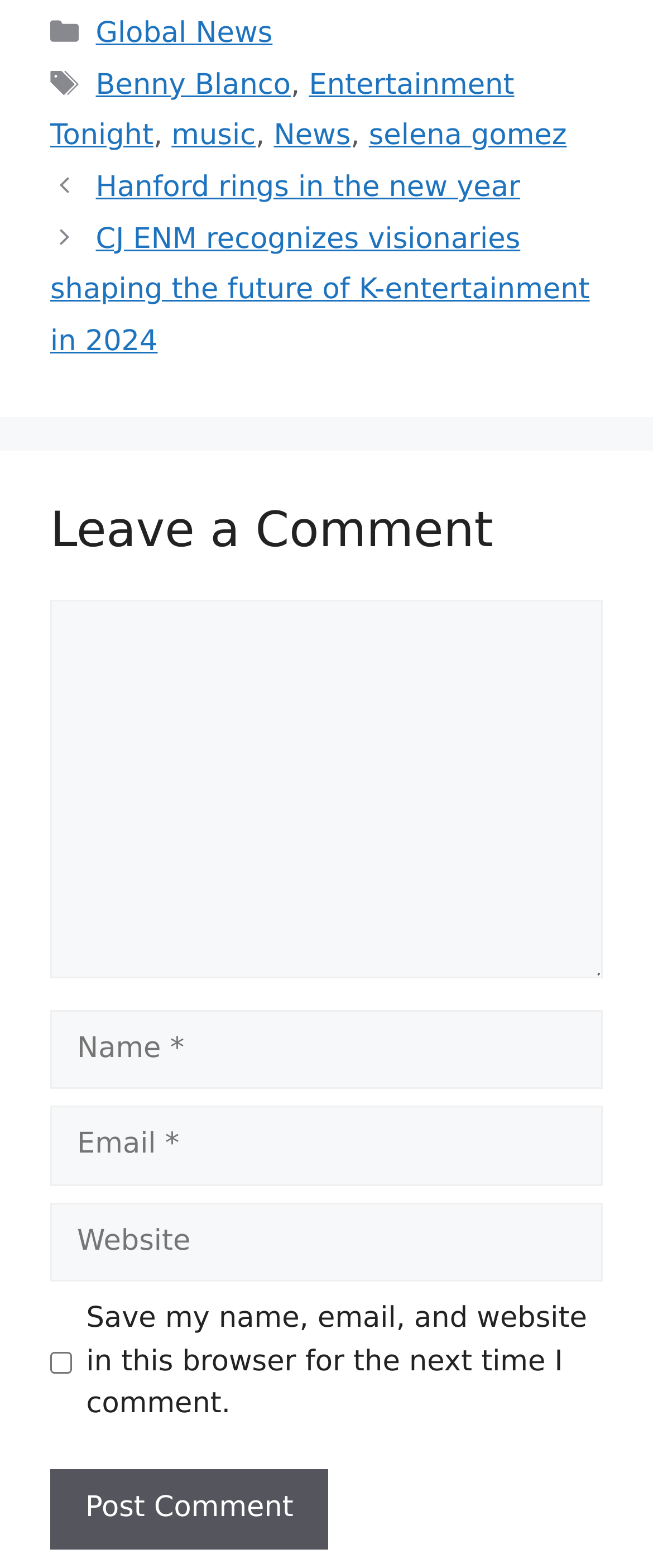Using the elements shown in the image, answer the question comprehensively: How many textboxes are required to be filled in to leave a comment?

I found three required textboxes: 'Comment', 'Name', and 'Email'. These textboxes are required to be filled in to leave a comment.